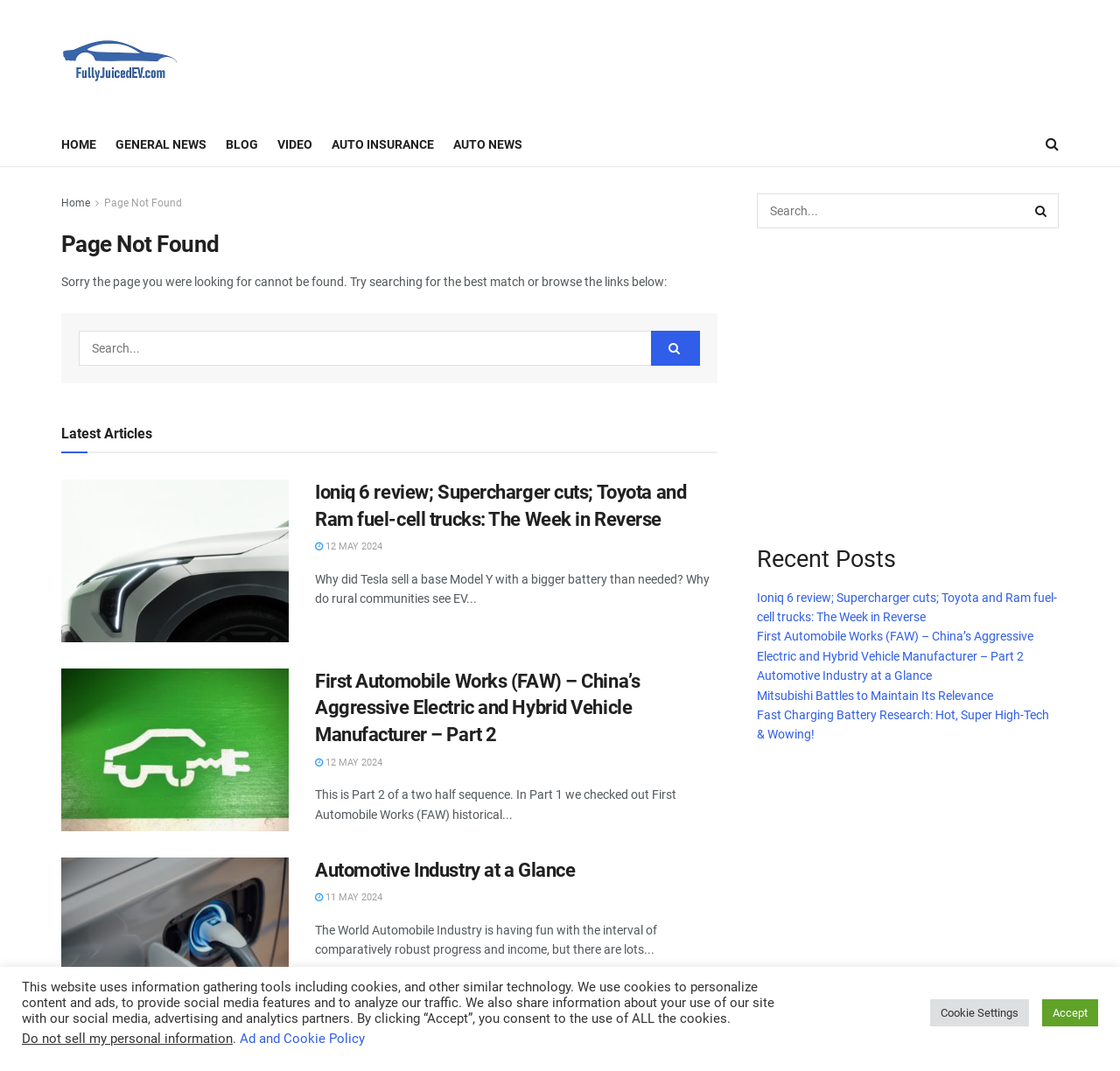Please look at the image and answer the question with a detailed explanation: How many links are there in the 'Recent Posts' section?

I looked at the 'Recent Posts' section [533] and counted the number of links, which are [717], [718], [719], and [720]. These links are likely to be recent posts.